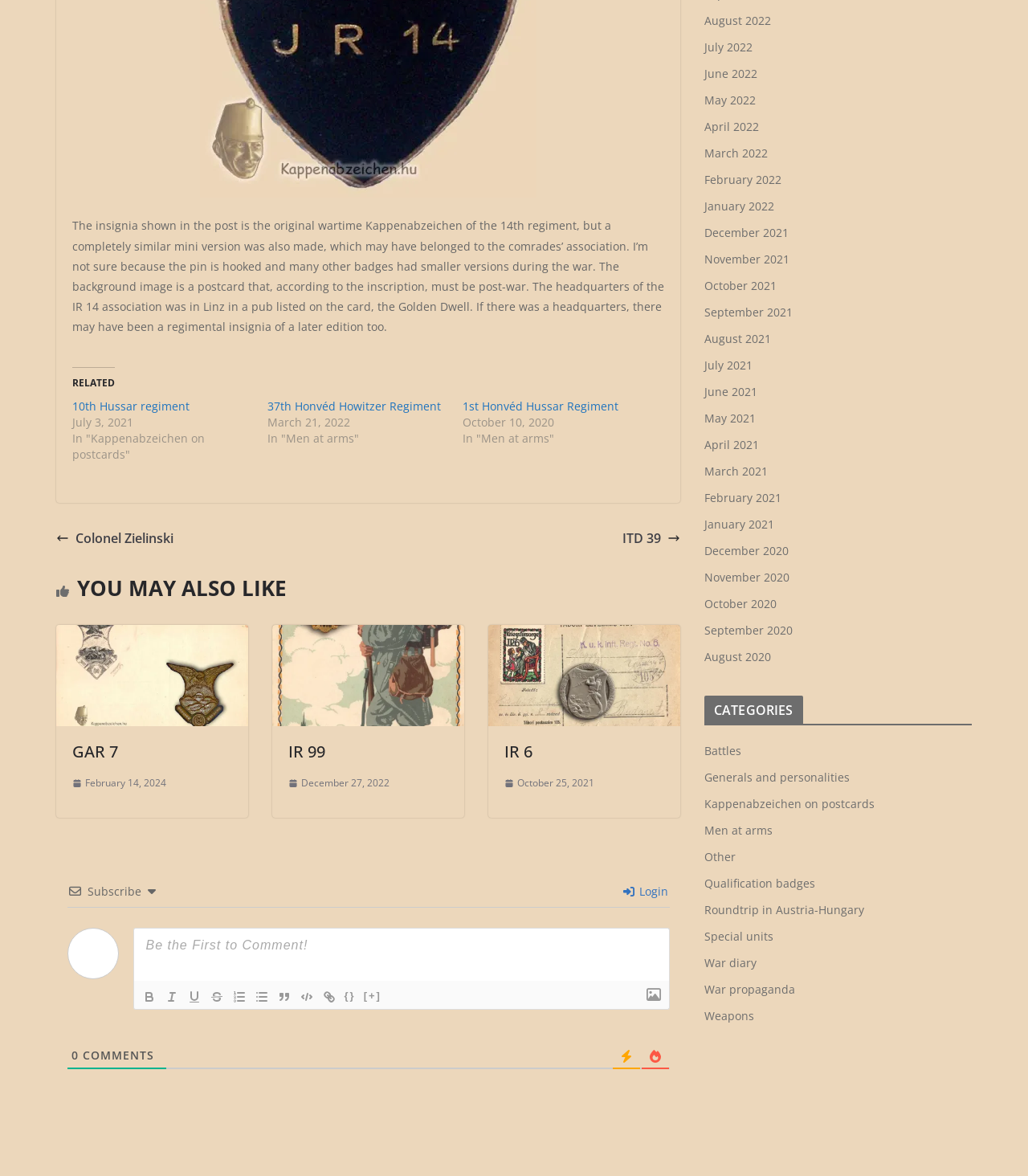Find the bounding box of the web element that fits this description: "37th Honvéd Howitzer Regiment".

[0.26, 0.339, 0.429, 0.352]